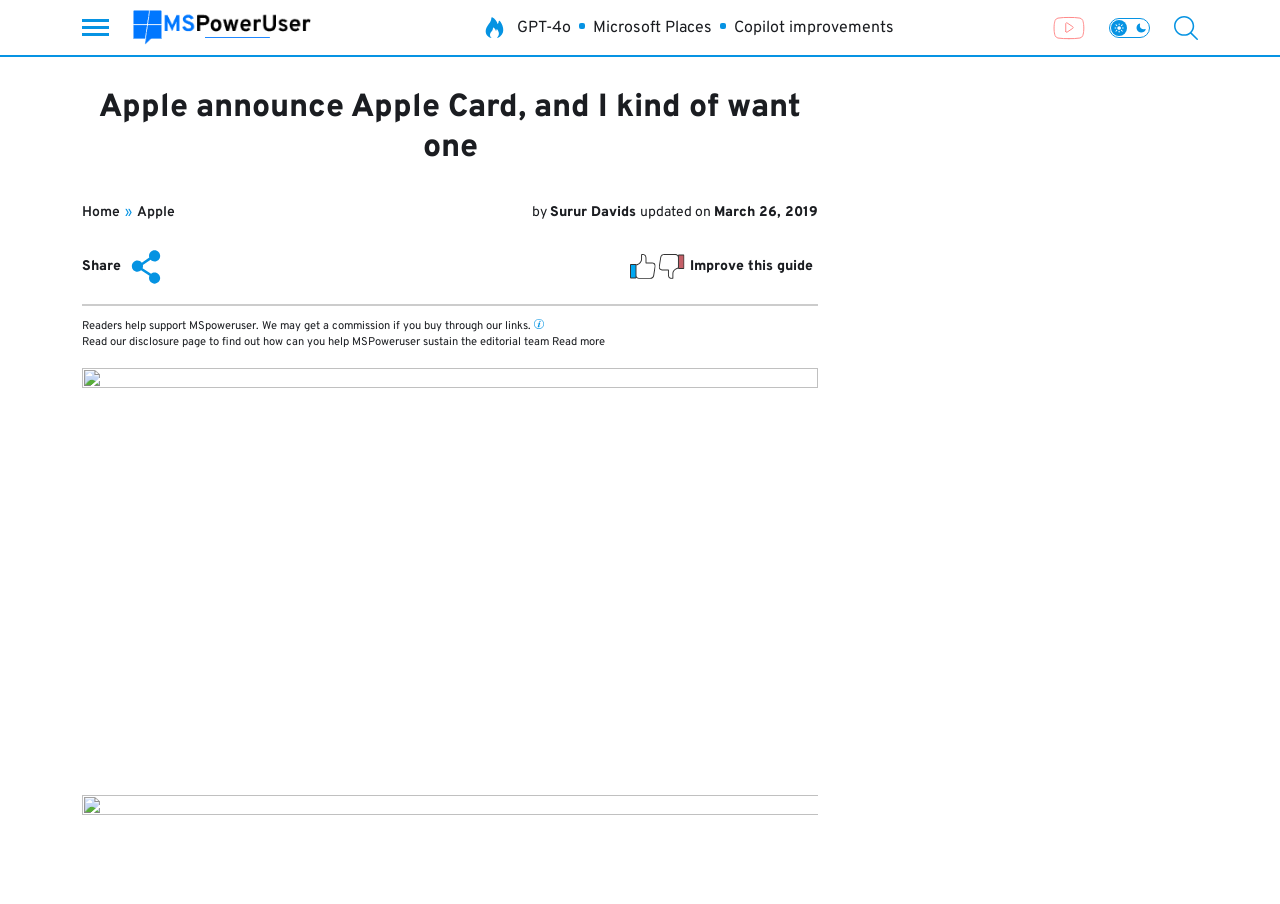Answer this question in one word or a short phrase: Is there a YouTube channel link on the webpage?

Yes